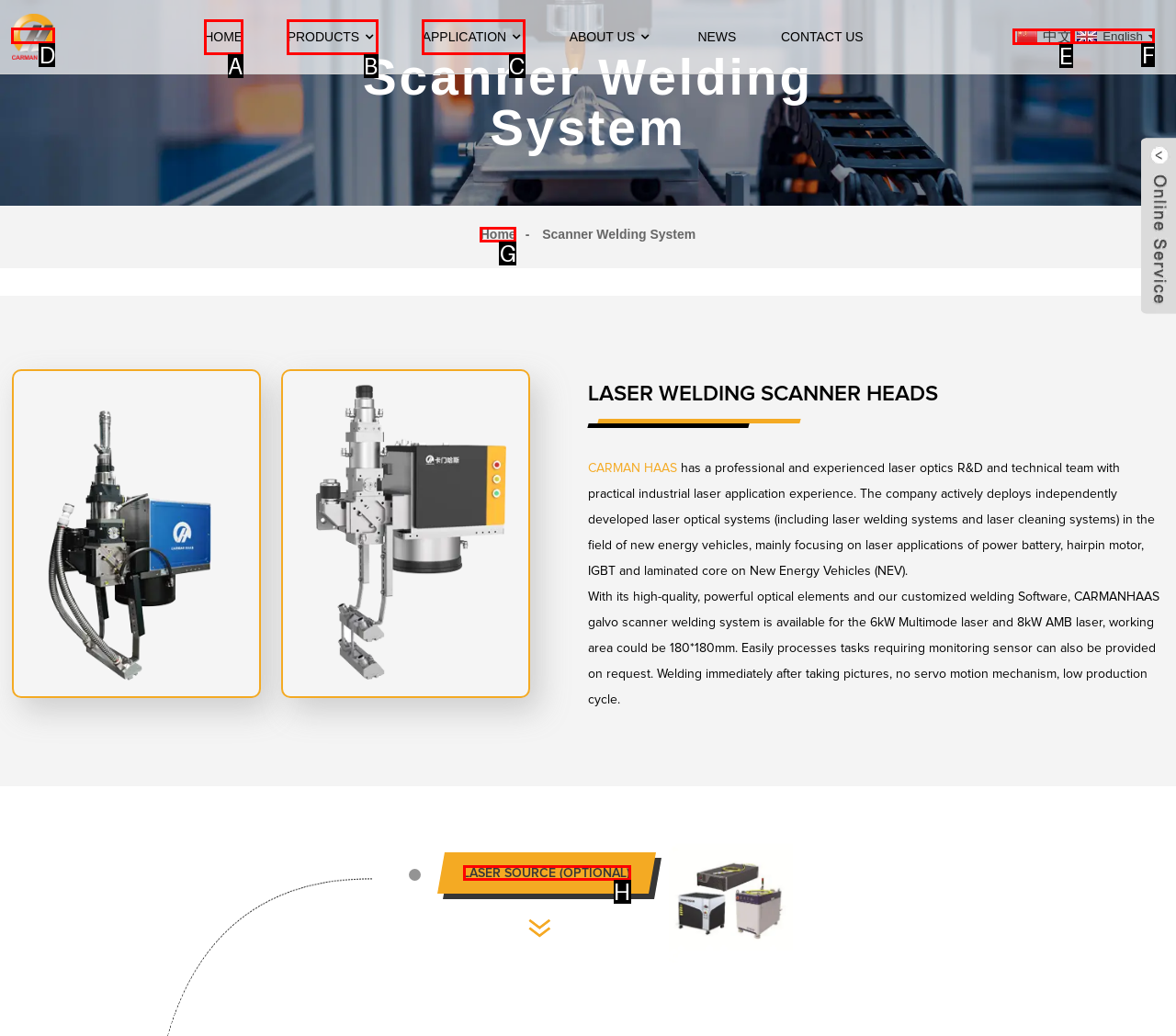Which lettered option should be clicked to achieve the task: Click the English language option? Choose from the given choices.

F